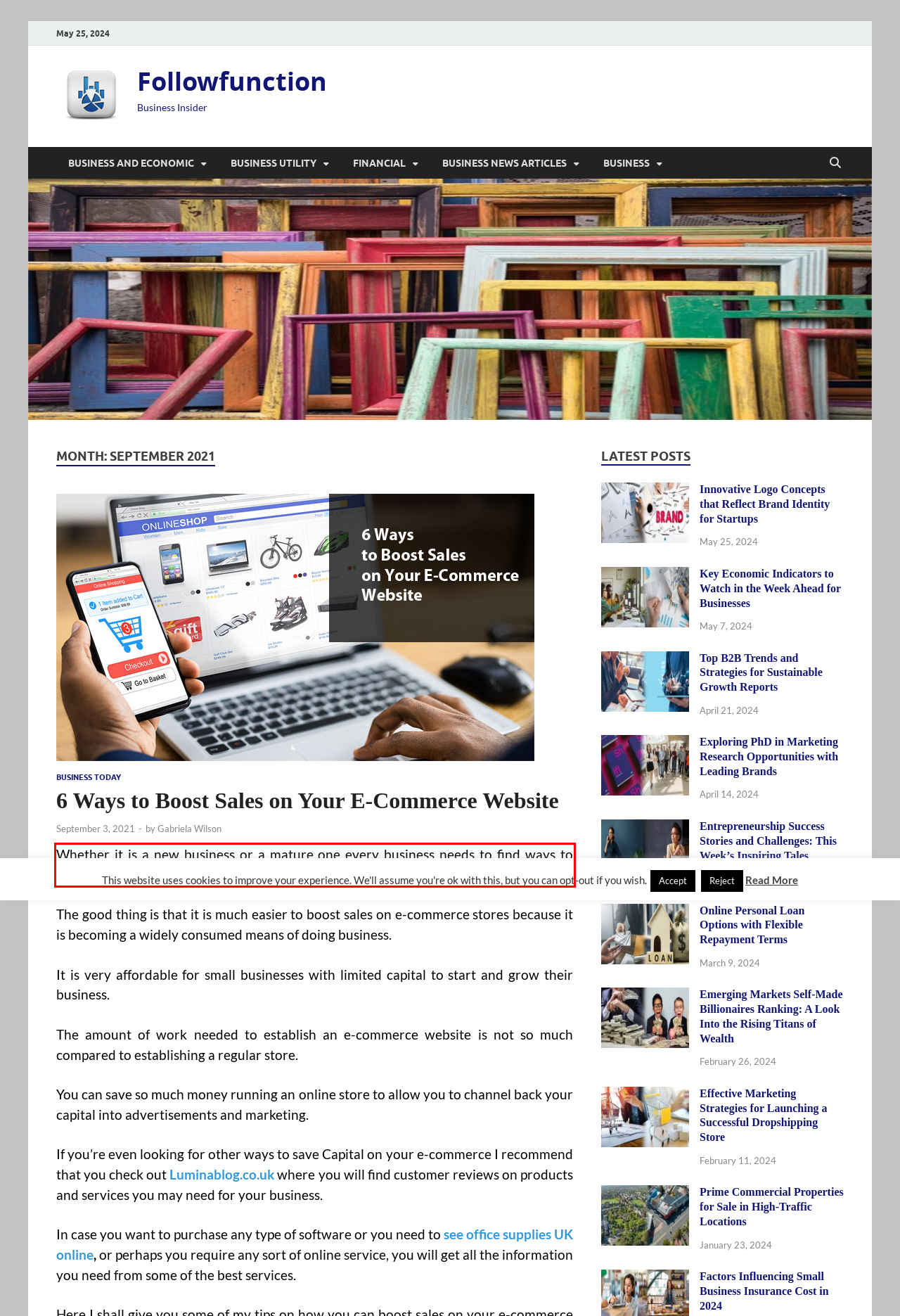Given a webpage screenshot with a red bounding box, perform OCR to read and deliver the text enclosed by the red bounding box.

Whether it is a new business or a mature one every business needs to find ways to boost its sales.